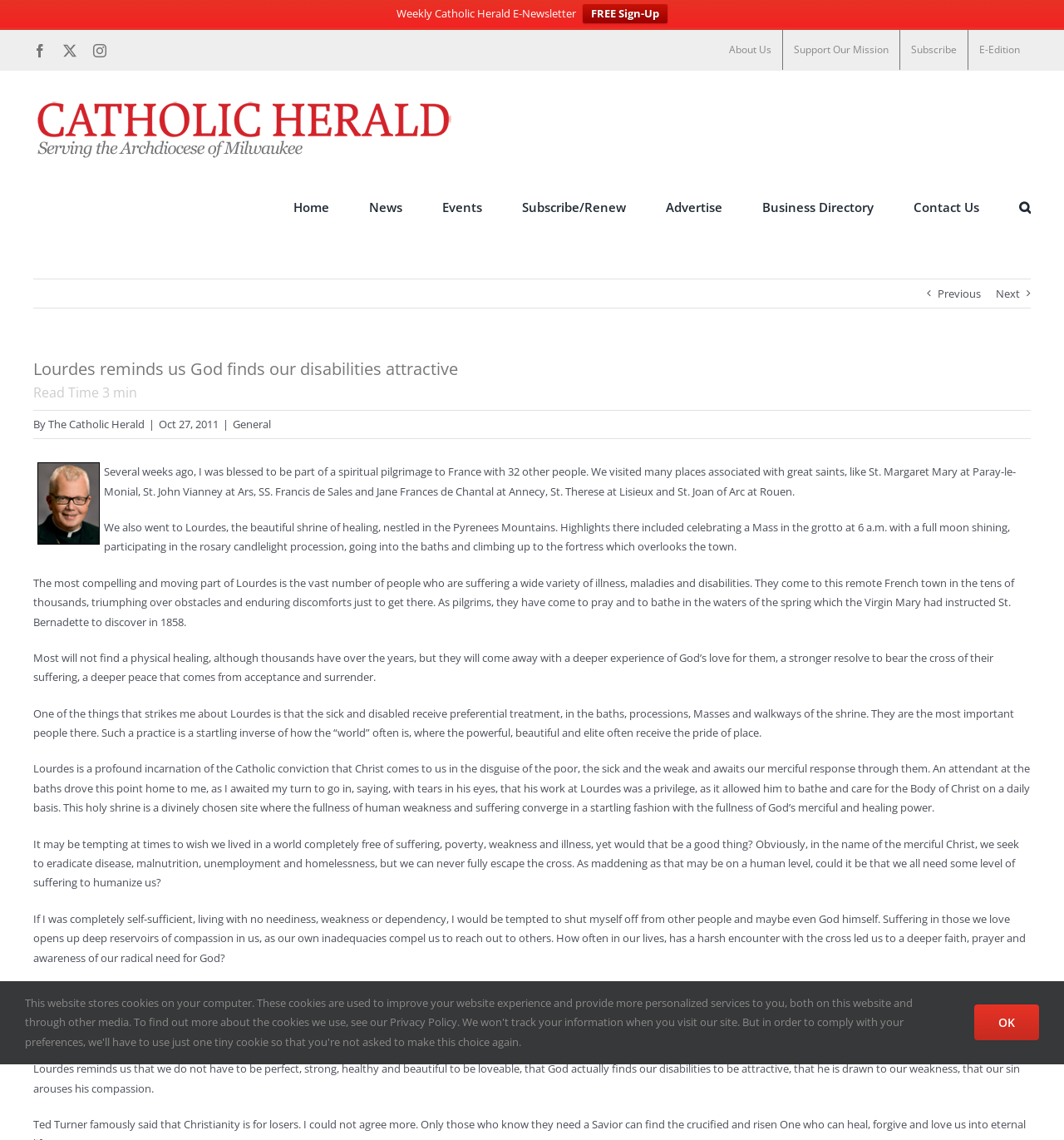Identify the bounding box for the described UI element: "The Catholic Herald".

[0.045, 0.365, 0.136, 0.378]